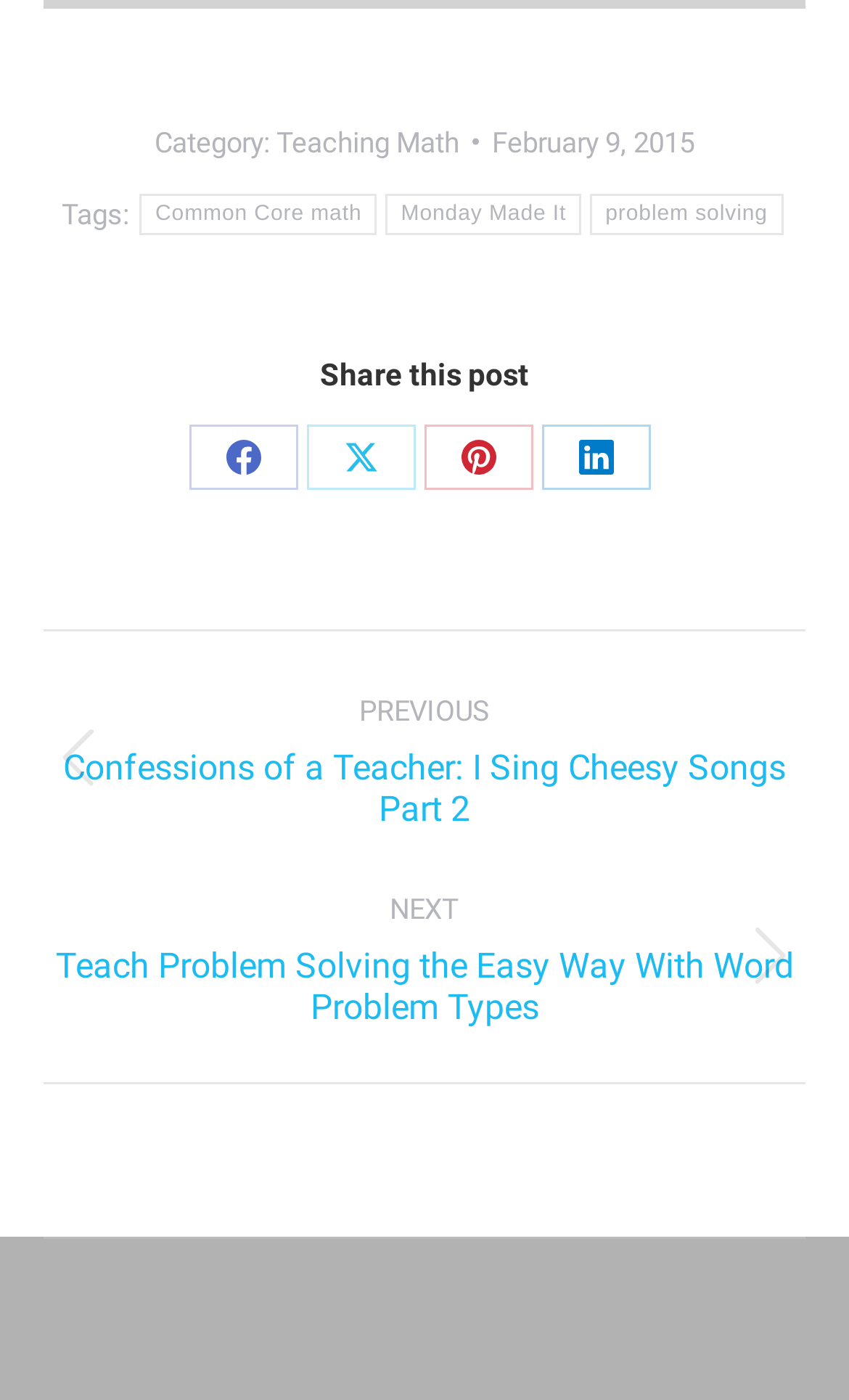Analyze the image and provide a detailed answer to the question: What is the category of the post?

The category of the post can be found in the top section of the webpage, where it says 'Category: ' followed by a link 'Teaching Math'.